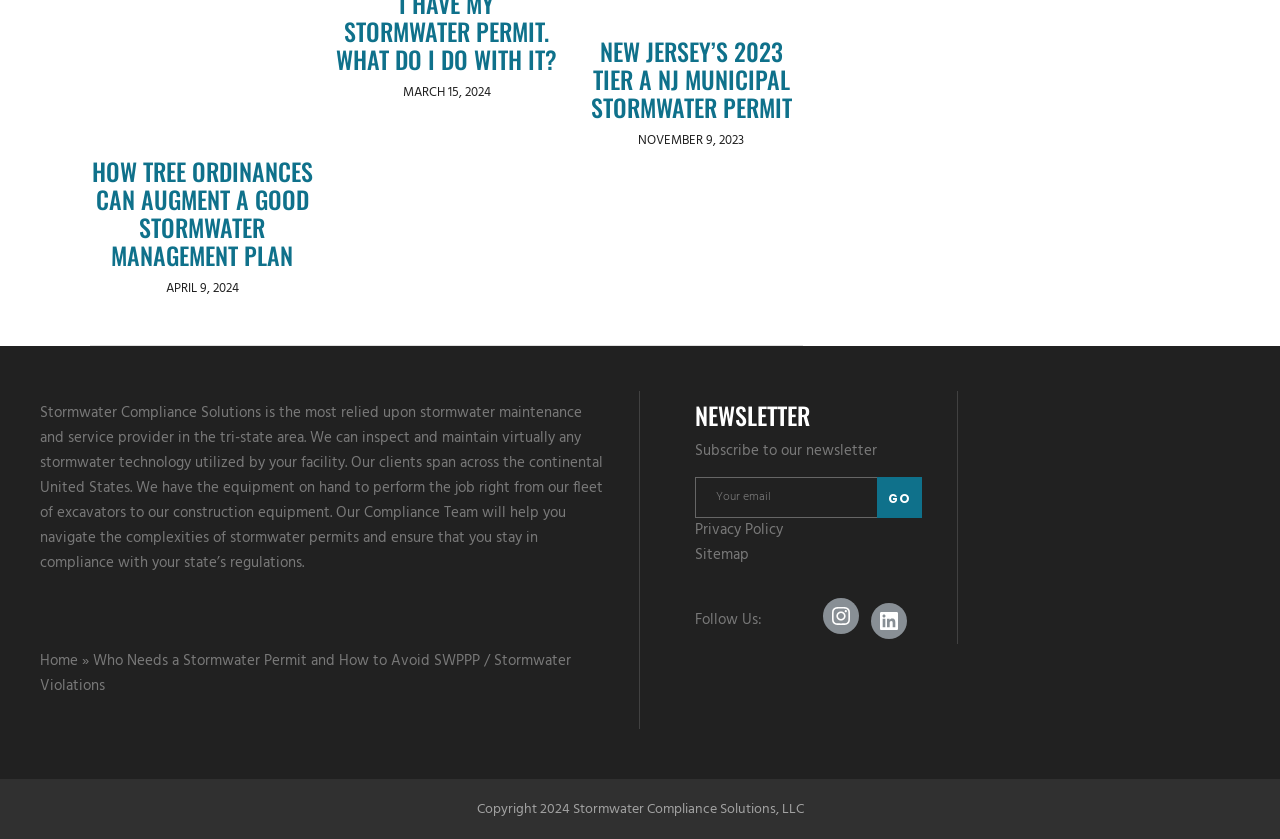Can you give a comprehensive explanation to the question given the content of the image?
What is the certification displayed in the figure at the bottom of the webpage?

The figure at the bottom of the webpage contains an image with the text 'Contech Factory Certified Maintenance Provider'. This suggests that the company, Stormwater Compliance Solutions, has received this certification.